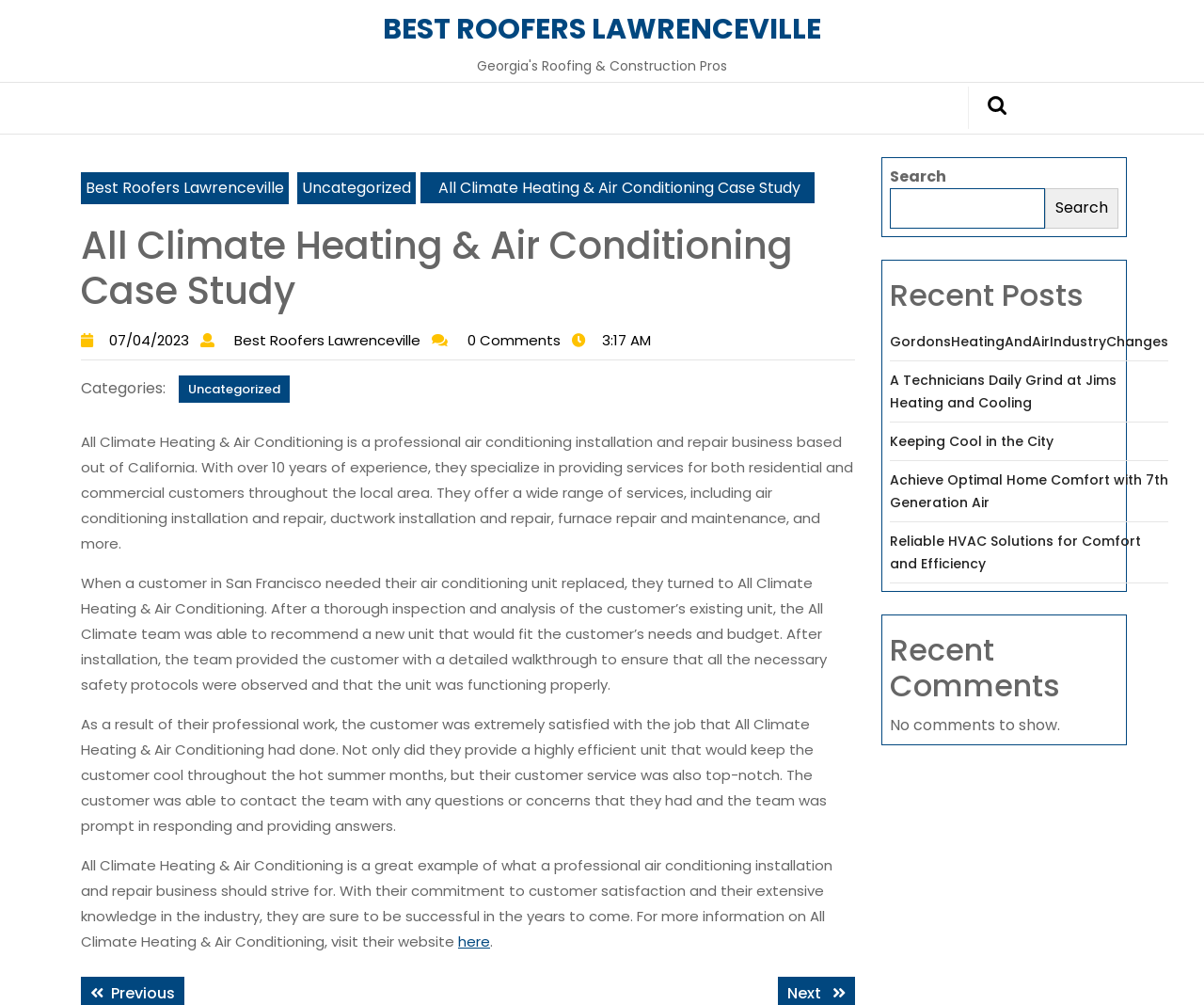Identify the bounding box coordinates for the UI element mentioned here: "title="#"". Provide the coordinates as four float values between 0 and 1, i.e., [left, top, right, bottom].

None